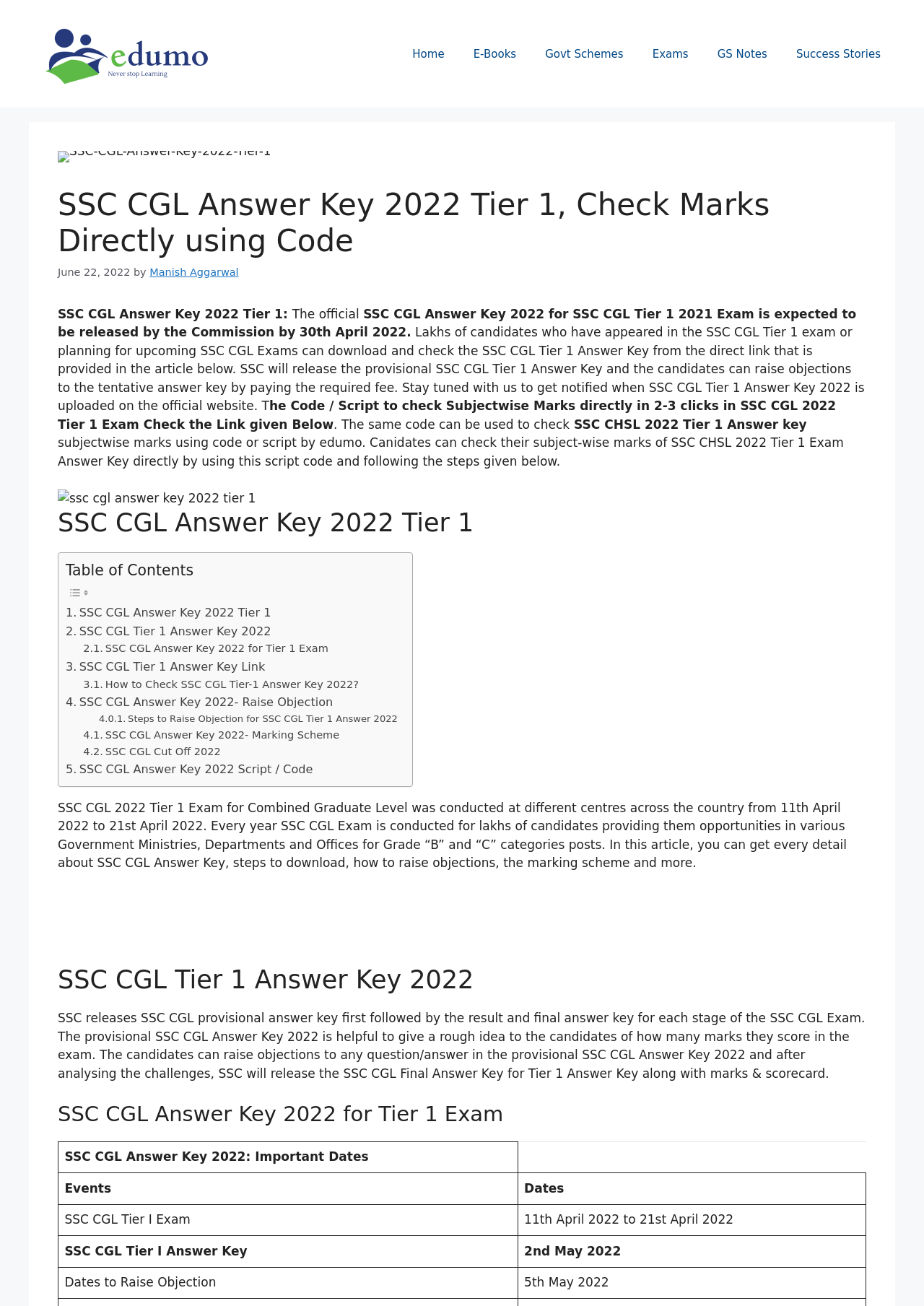Determine the bounding box coordinates of the clickable element to complete this instruction: "Check the 'SSC CGL Answer Key 2022 Tier 1' article". Provide the coordinates in the format of four float numbers between 0 and 1, [left, top, right, bottom].

[0.062, 0.143, 0.938, 0.199]